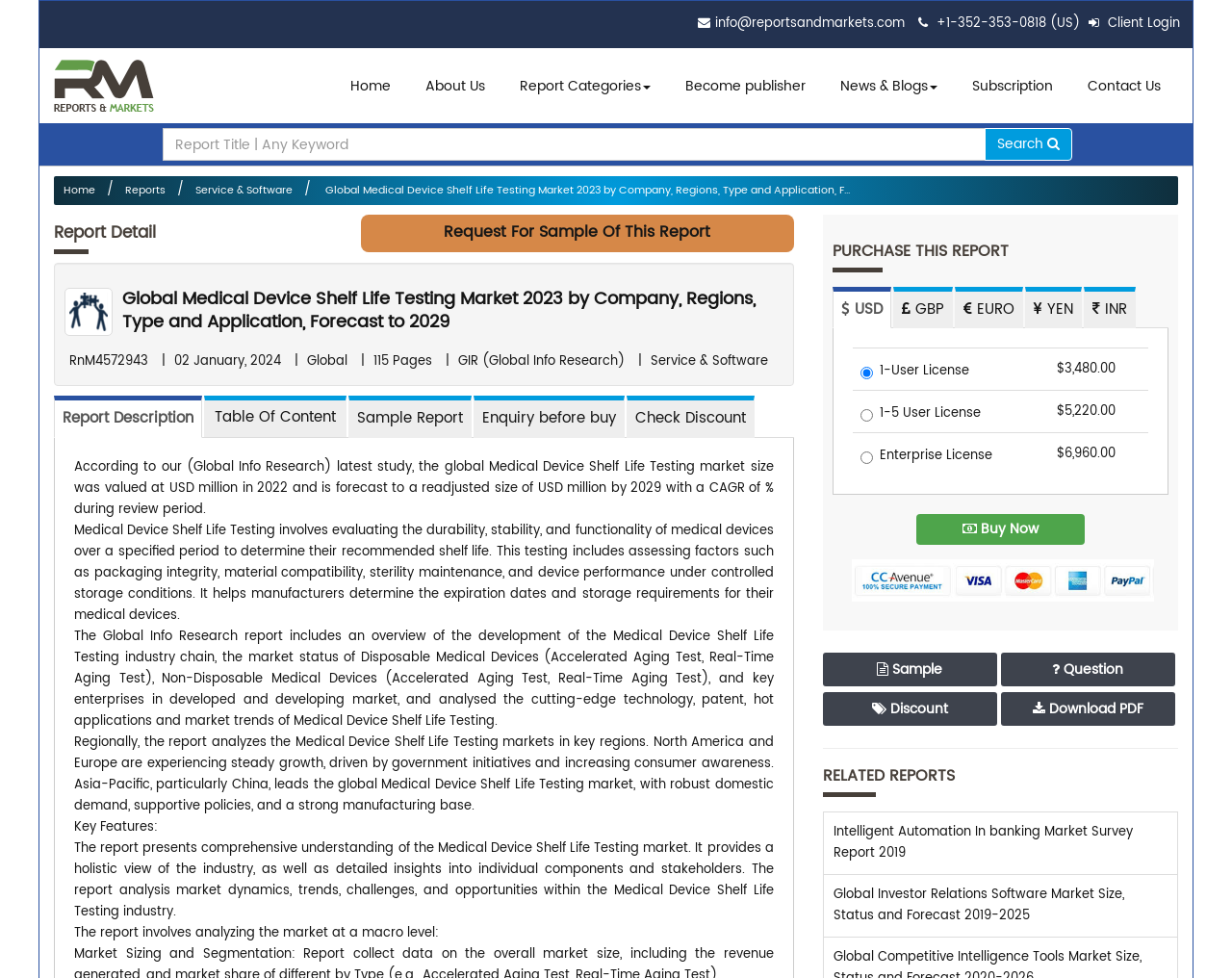Determine the bounding box coordinates for the area that should be clicked to carry out the following instruction: "Purchase this report".

[0.676, 0.249, 0.948, 0.293]